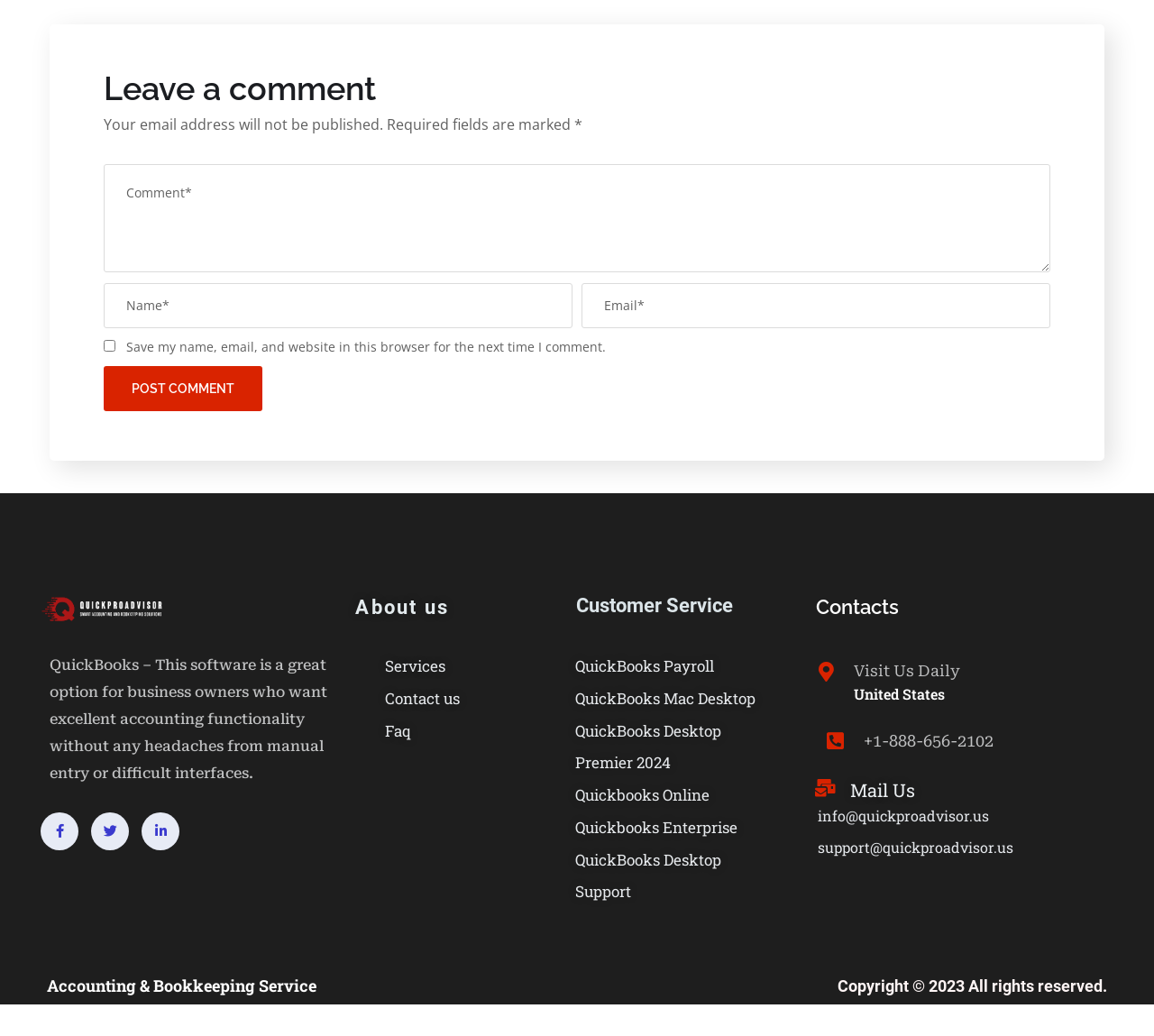Determine the bounding box coordinates for the area that should be clicked to carry out the following instruction: "Enter your name".

[0.09, 0.273, 0.496, 0.317]